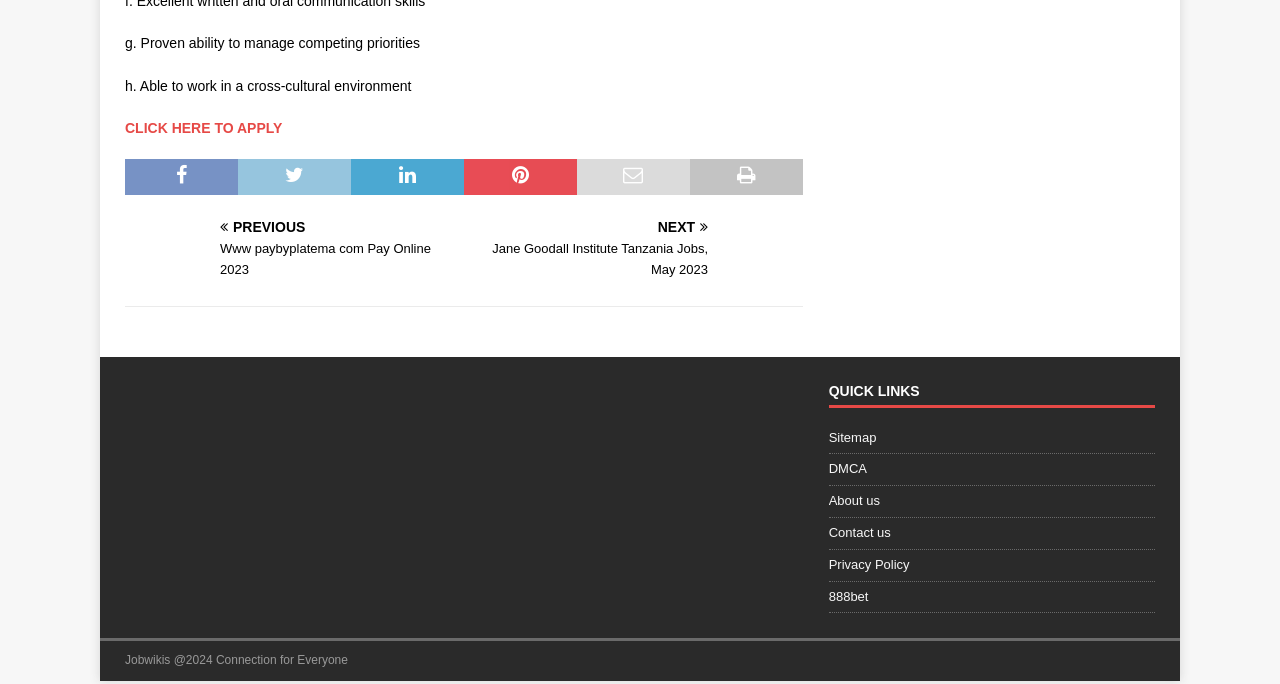Specify the bounding box coordinates of the area to click in order to execute this command: 'Start live chat'. The coordinates should consist of four float numbers ranging from 0 to 1, and should be formatted as [left, top, right, bottom].

[0.098, 0.773, 0.332, 0.795]